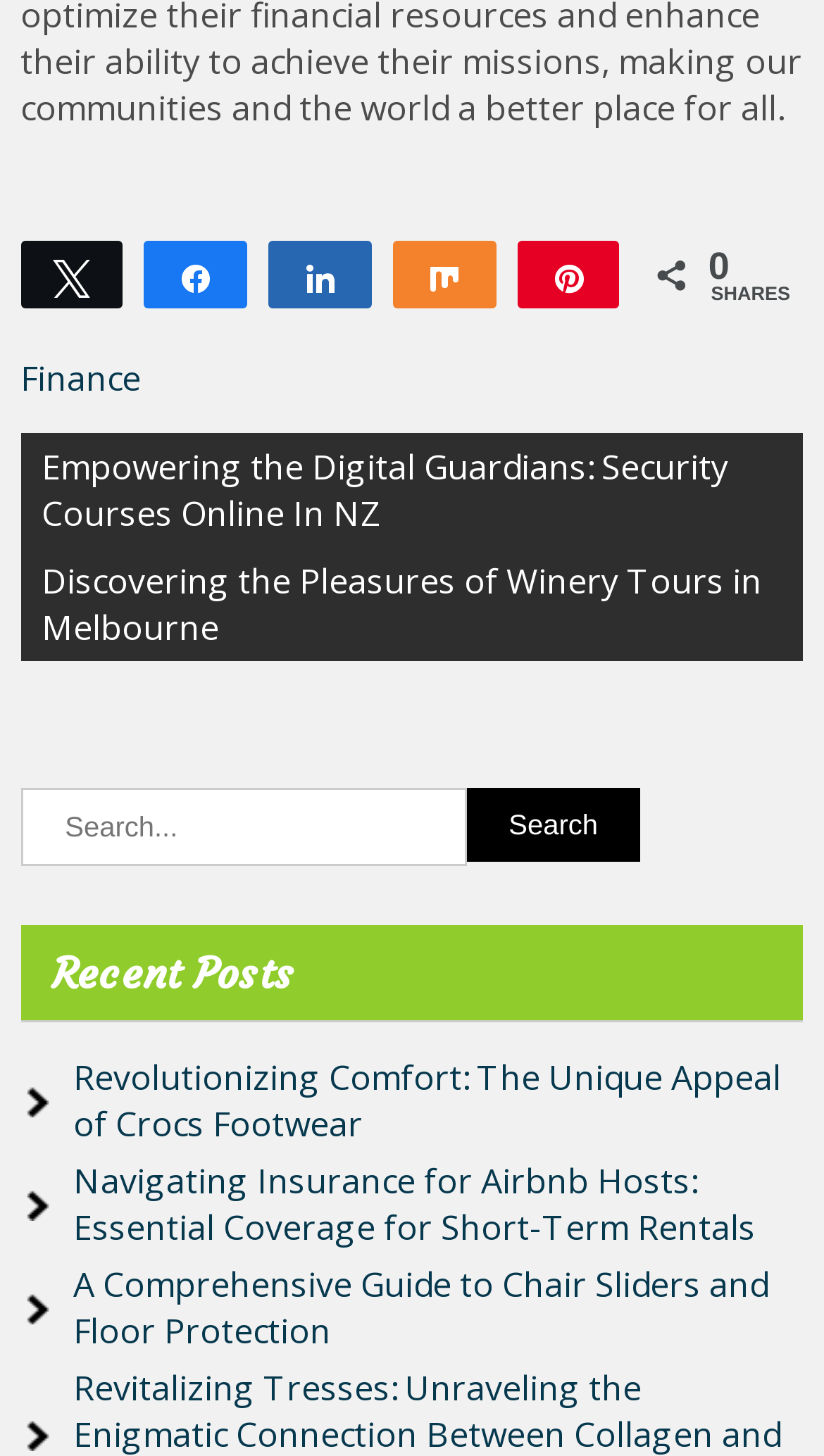Could you determine the bounding box coordinates of the clickable element to complete the instruction: "Read news about Braves"? Provide the coordinates as four float numbers between 0 and 1, i.e., [left, top, right, bottom].

None